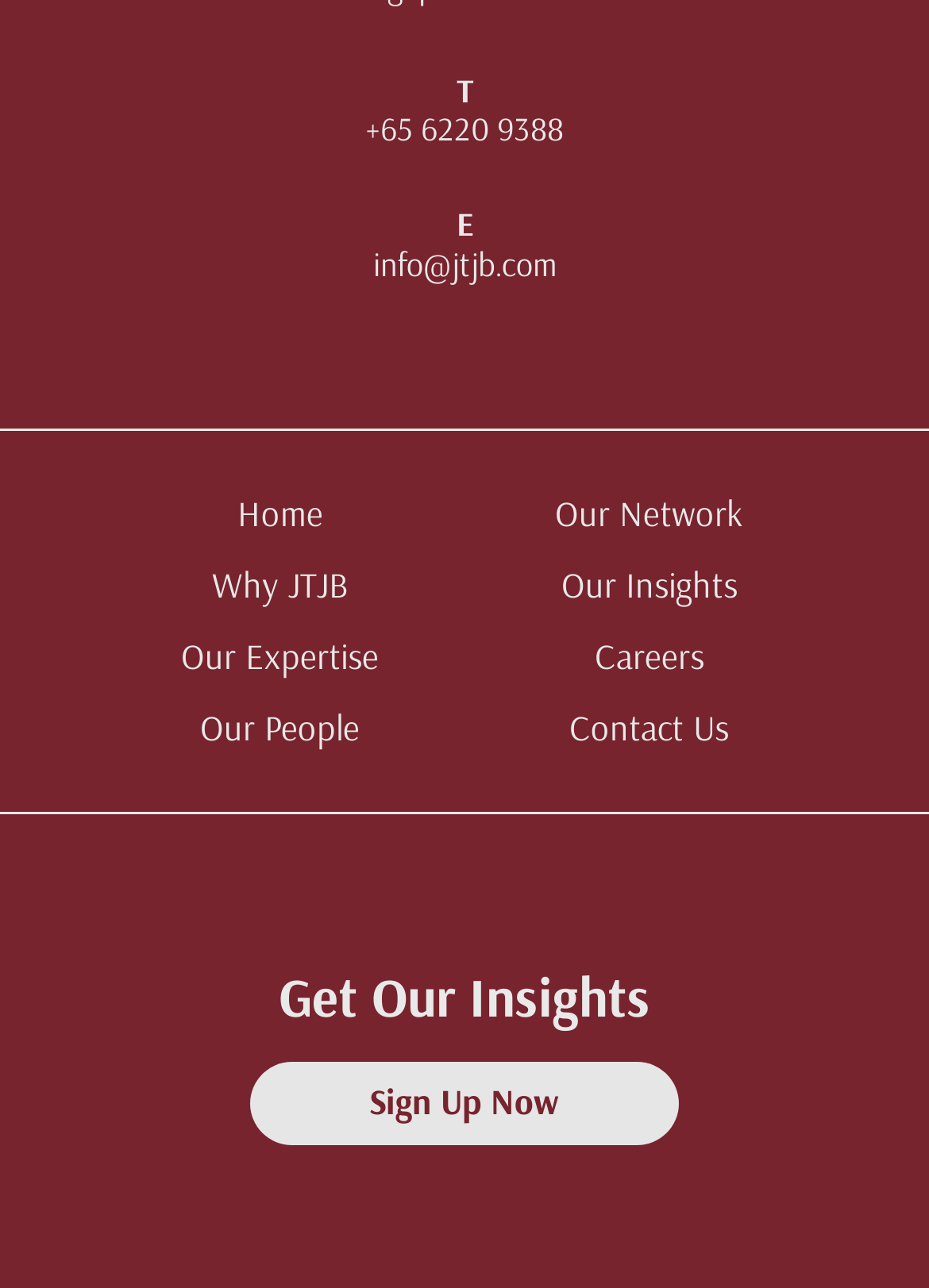What is the email address on the top right?
Carefully examine the image and provide a detailed answer to the question.

I found the email address by looking at the top right section of the webpage, where I saw a button element with the OCR text 'info@jtjb.com'.